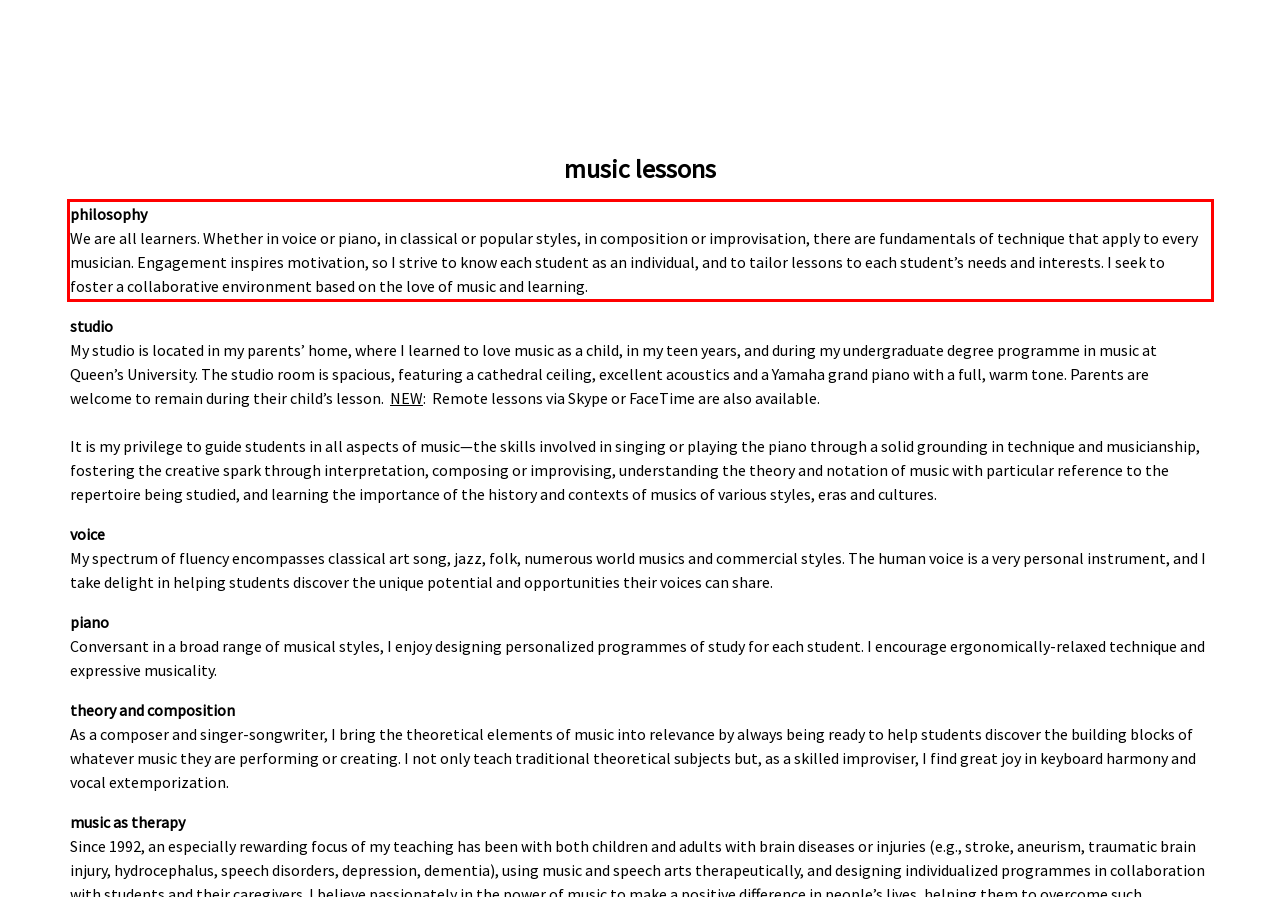Given a screenshot of a webpage, locate the red bounding box and extract the text it encloses.

philosophy We are all learners. Whether in voice or piano, in classical or popular styles, in composition or improvisation, there are fundamentals of technique that apply to every musician. Engagement inspires motivation, so I strive to know each student as an individual, and to tailor lessons to each student’s needs and interests. I seek to foster a collaborative environment based on the love of music and learning.